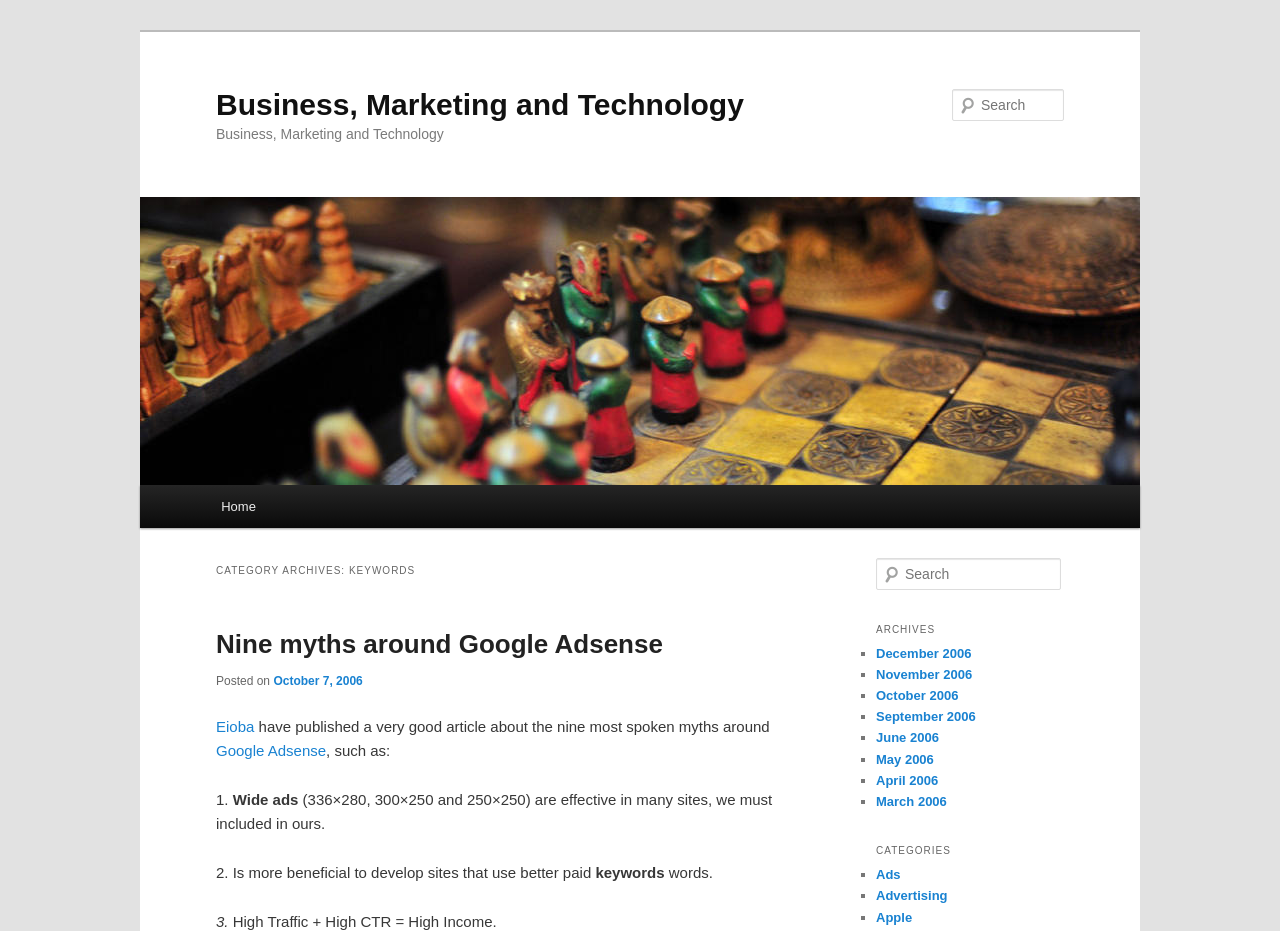Please determine the bounding box coordinates of the area that needs to be clicked to complete this task: 'Explore category Ads'. The coordinates must be four float numbers between 0 and 1, formatted as [left, top, right, bottom].

[0.684, 0.932, 0.704, 0.948]